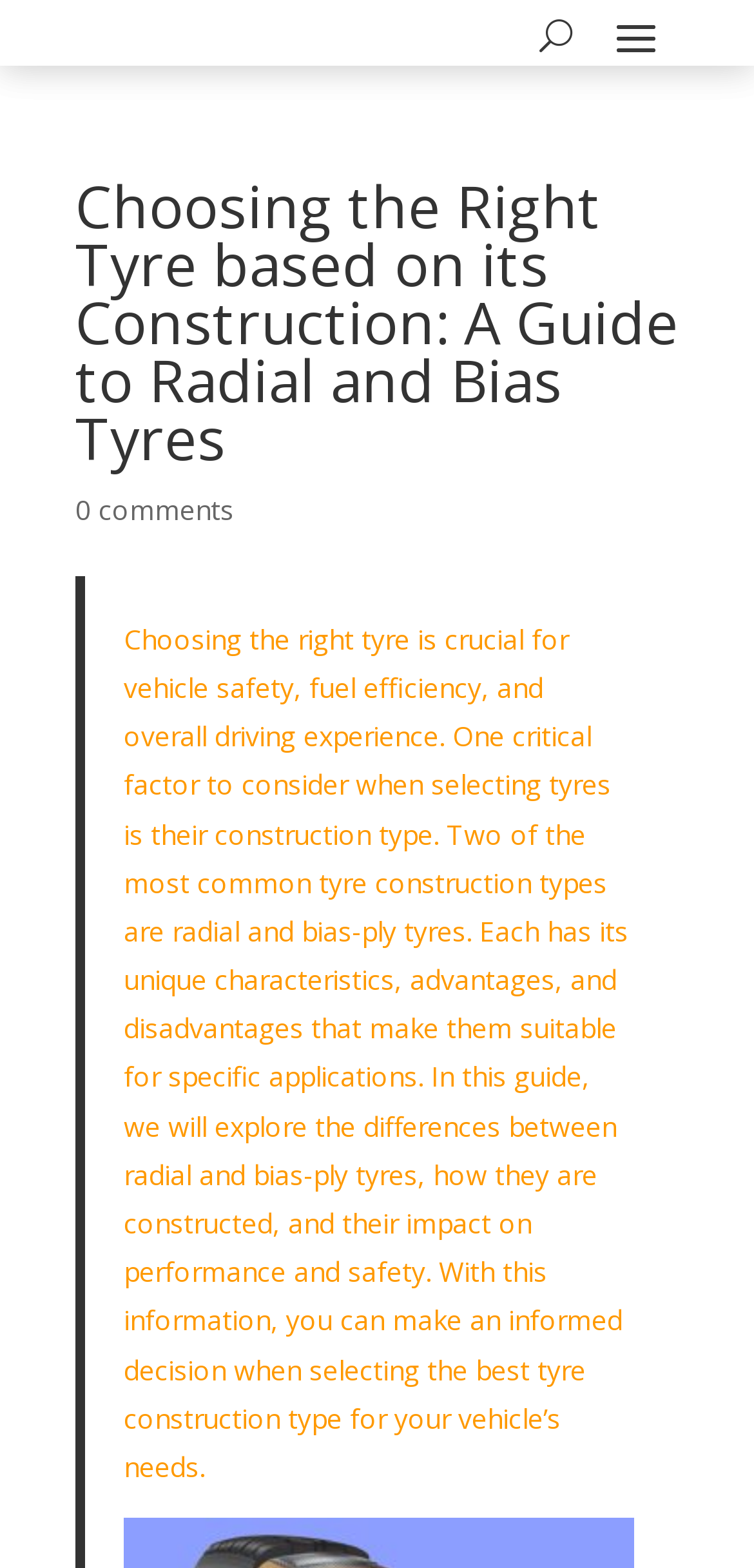Please provide the main heading of the webpage content.

Choosing the Right Tyre based on its Construction: A Guide to Radial and Bias Tyres